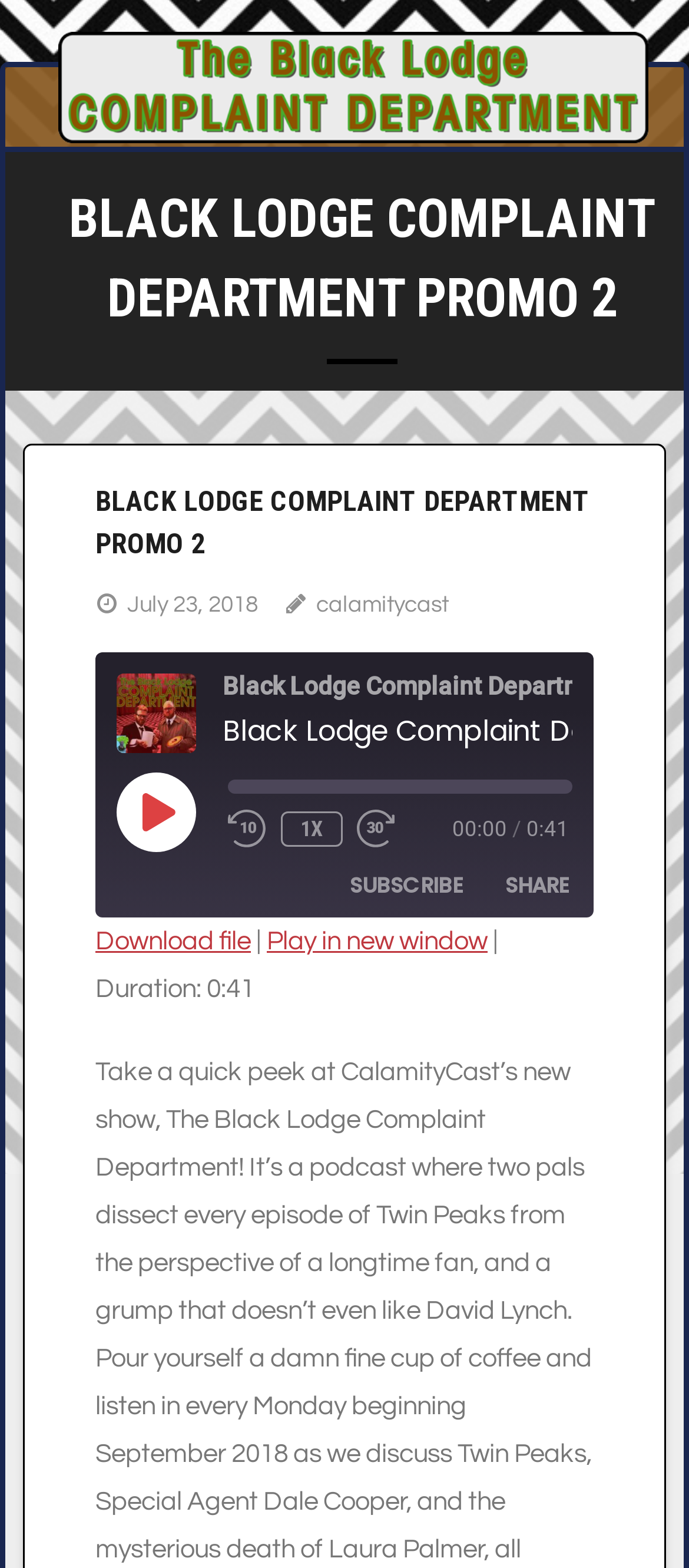Identify the bounding box coordinates of the clickable region required to complete the instruction: "View details of Hair cream mask Complete Repair Care Diamond Rose 200ml". The coordinates should be given as four float numbers within the range of 0 and 1, i.e., [left, top, right, bottom].

None